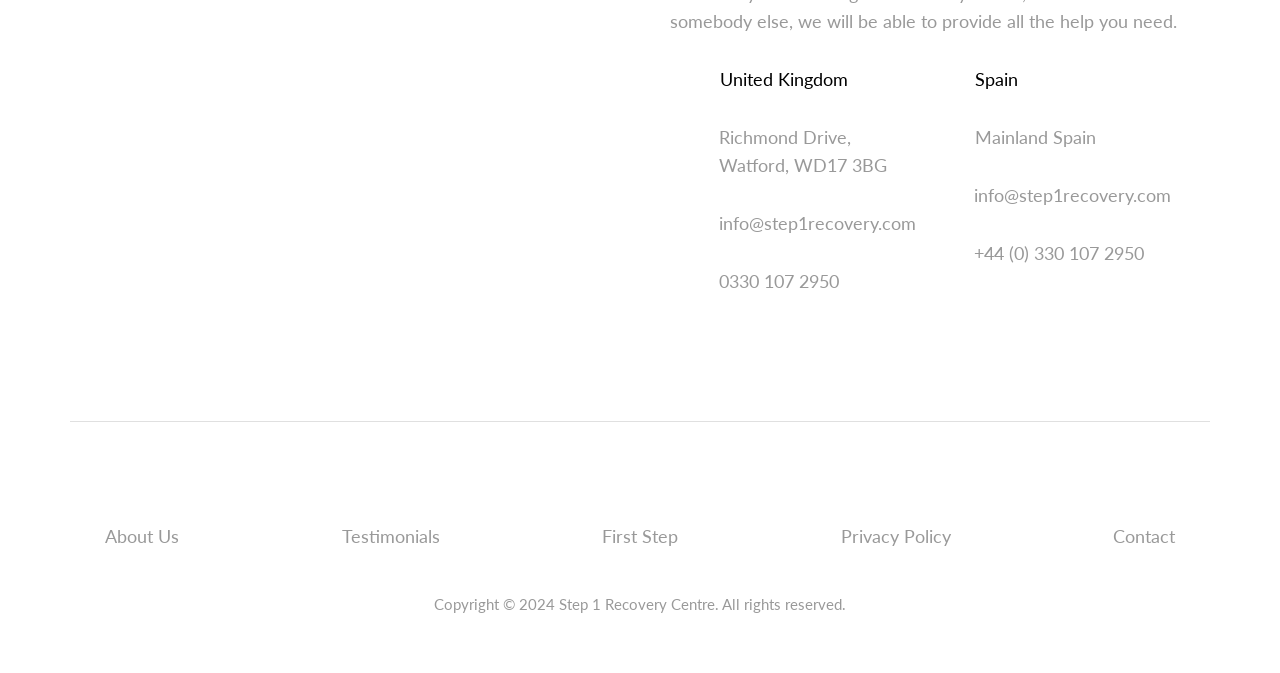Please give a succinct answer using a single word or phrase:
How many links are there at the bottom of the page?

5